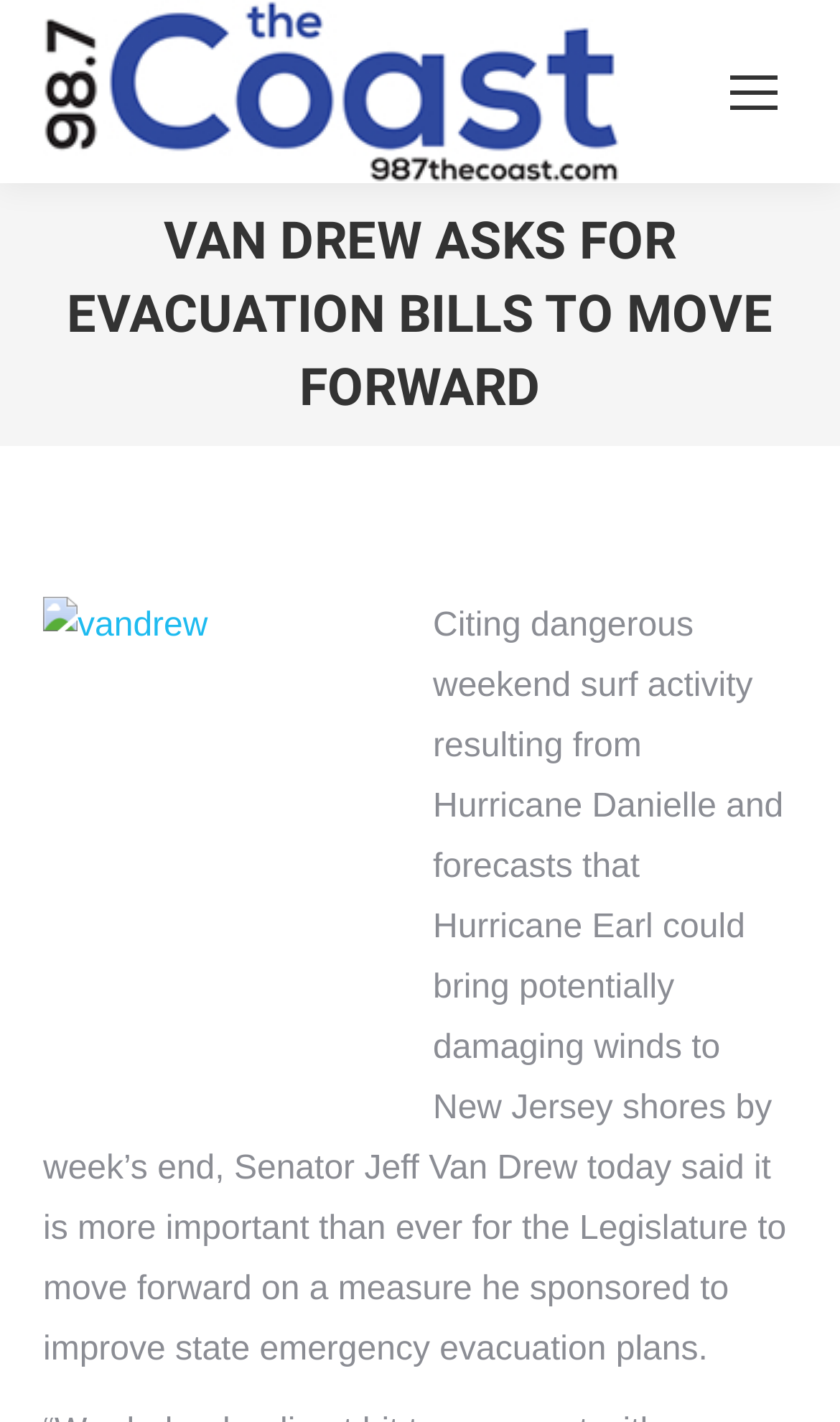Please specify the bounding box coordinates in the format (top-left x, top-left y, bottom-right x, bottom-right y), with values ranging from 0 to 1. Identify the bounding box for the UI component described as follows: aria-label="Mobile menu icon"

[0.846, 0.034, 0.949, 0.095]